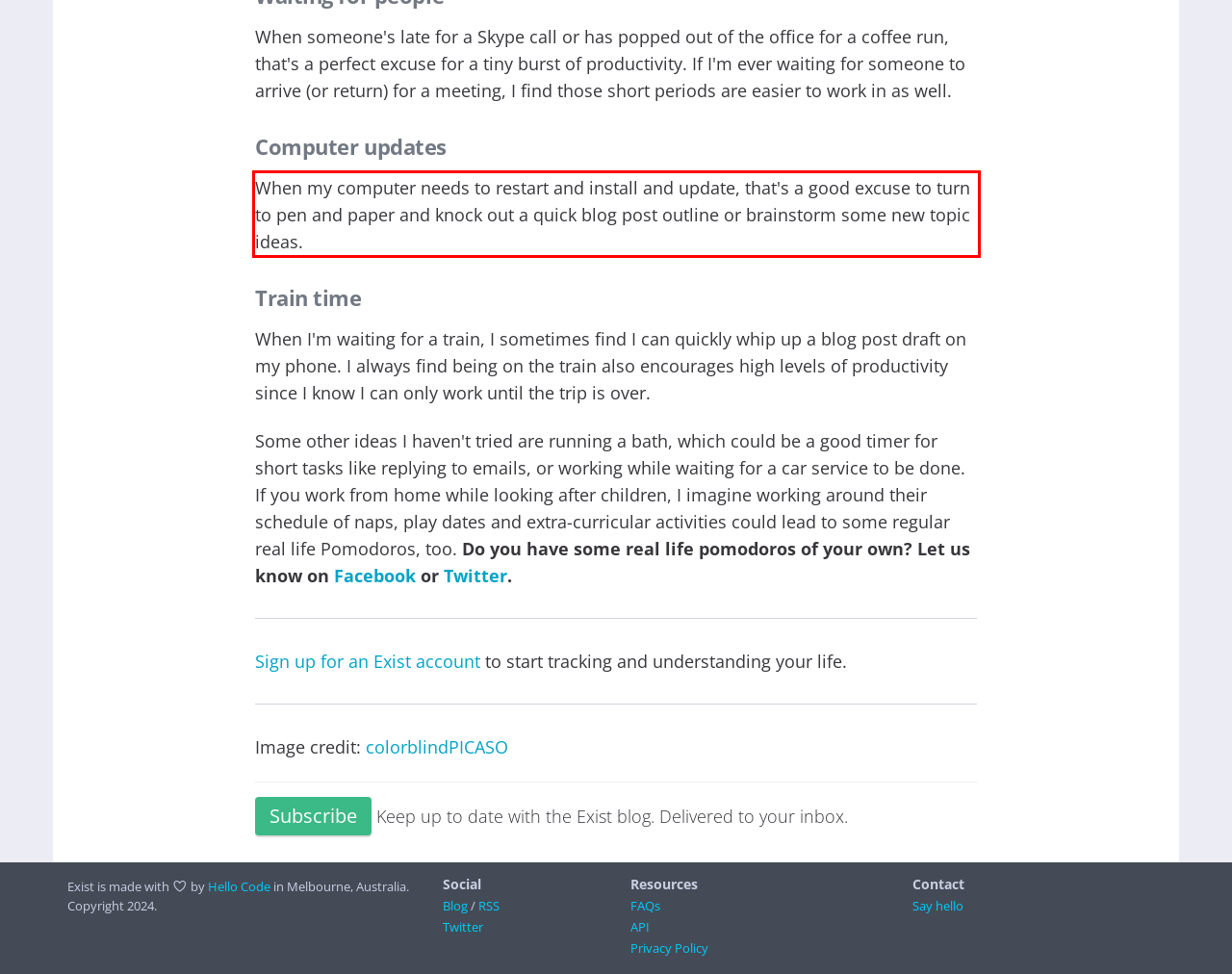Please extract the text content within the red bounding box on the webpage screenshot using OCR.

When my computer needs to restart and install and update, that's a good excuse to turn to pen and paper and knock out a quick blog post outline or brainstorm some new topic ideas.